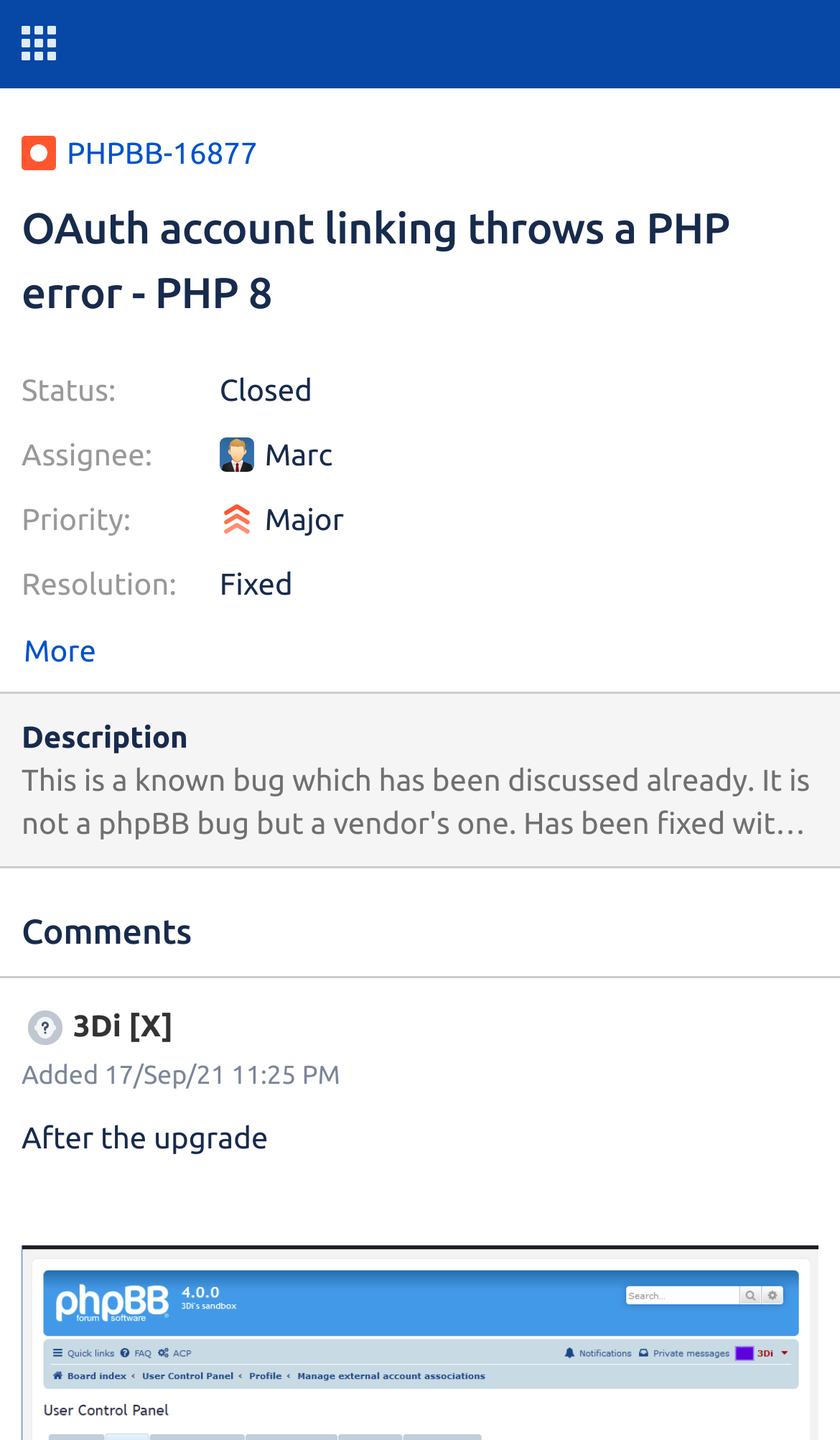Elaborate on the webpage's design and content in a detailed caption.

This webpage appears to be a bug tracking page for phpBB, a popular open-source forum software. At the top, there is a small image, followed by a link to the bug tracker item "#PHPBB-16877" and a heading that summarizes the issue: "OAuth account linking throws a PHP error - PHP 8". 

Below the heading, there are four lines of static text, each describing the status, assignee, priority, and resolution of the bug. The status is "Closed", and the resolution is "Fixed". The assignee is "Marc", and the priority is "Major". 

To the right of the status and resolution lines, there are small images, likely indicating the status and priority. 

Further down, there is a button labeled "More", followed by a heading that says "Description". 

Below the description heading, there is another heading that says "Comments". 

In the comments section, there is an image, followed by a static text that says "3Di [X]". Below this, there are three lines of static text, describing when the comment was added, and the comment itself, which starts with "After the upgrade".